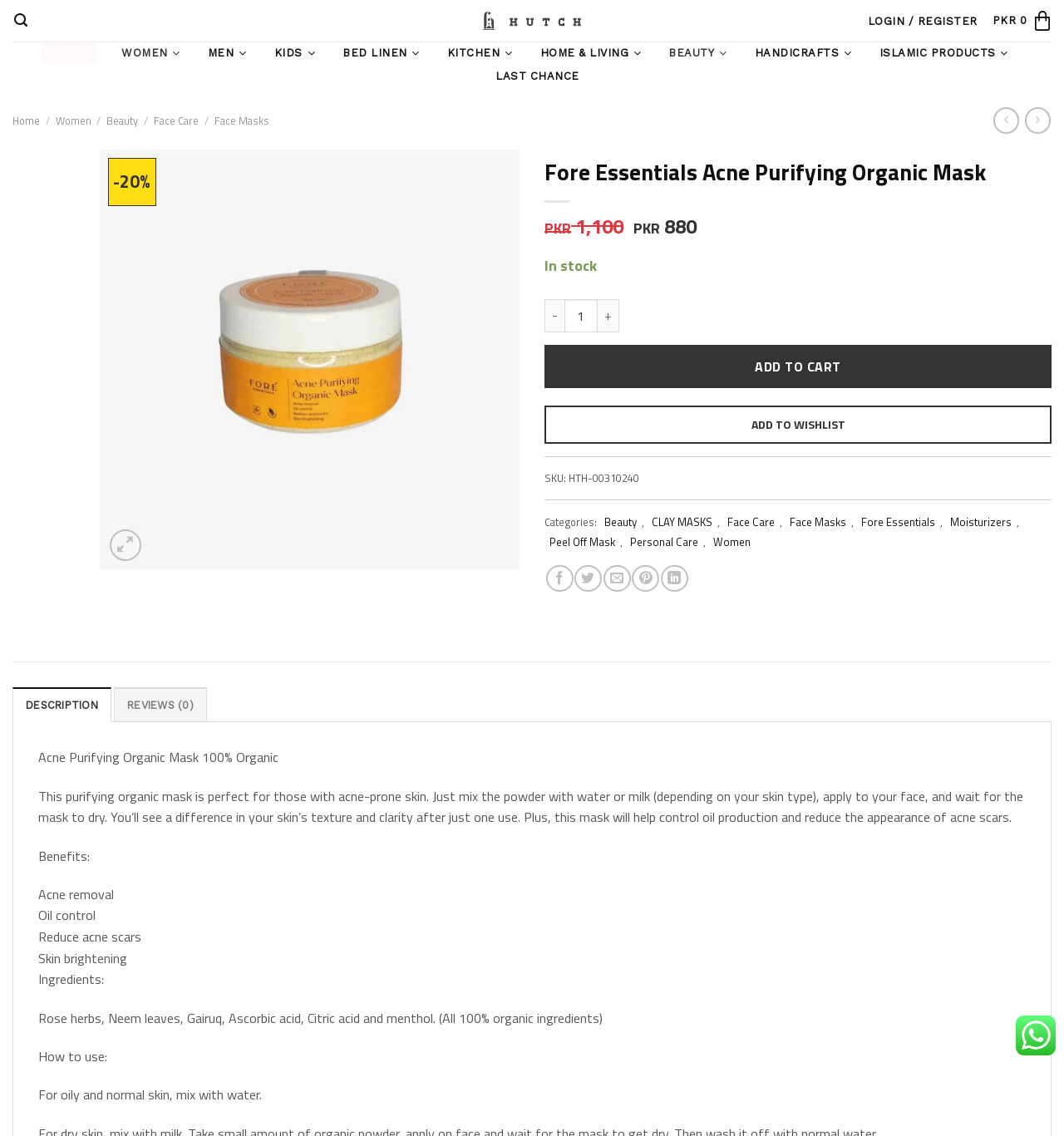Locate the bounding box coordinates of the region to be clicked to comply with the following instruction: "Click on the 'LOGIN / REGISTER' link". The coordinates must be four float numbers between 0 and 1, in the form [left, top, right, bottom].

[0.814, 0.009, 0.92, 0.028]